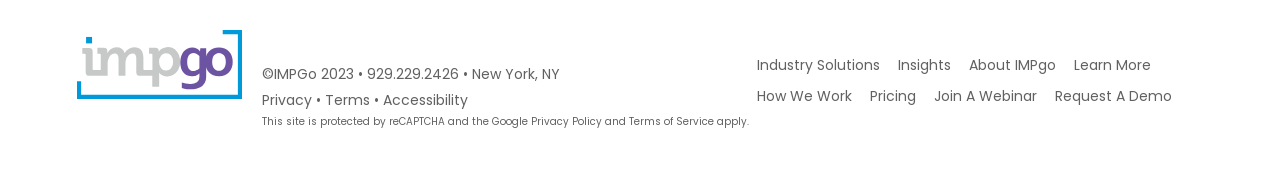Identify the bounding box coordinates of the section that should be clicked to achieve the task described: "Visit 'Transect science'".

None